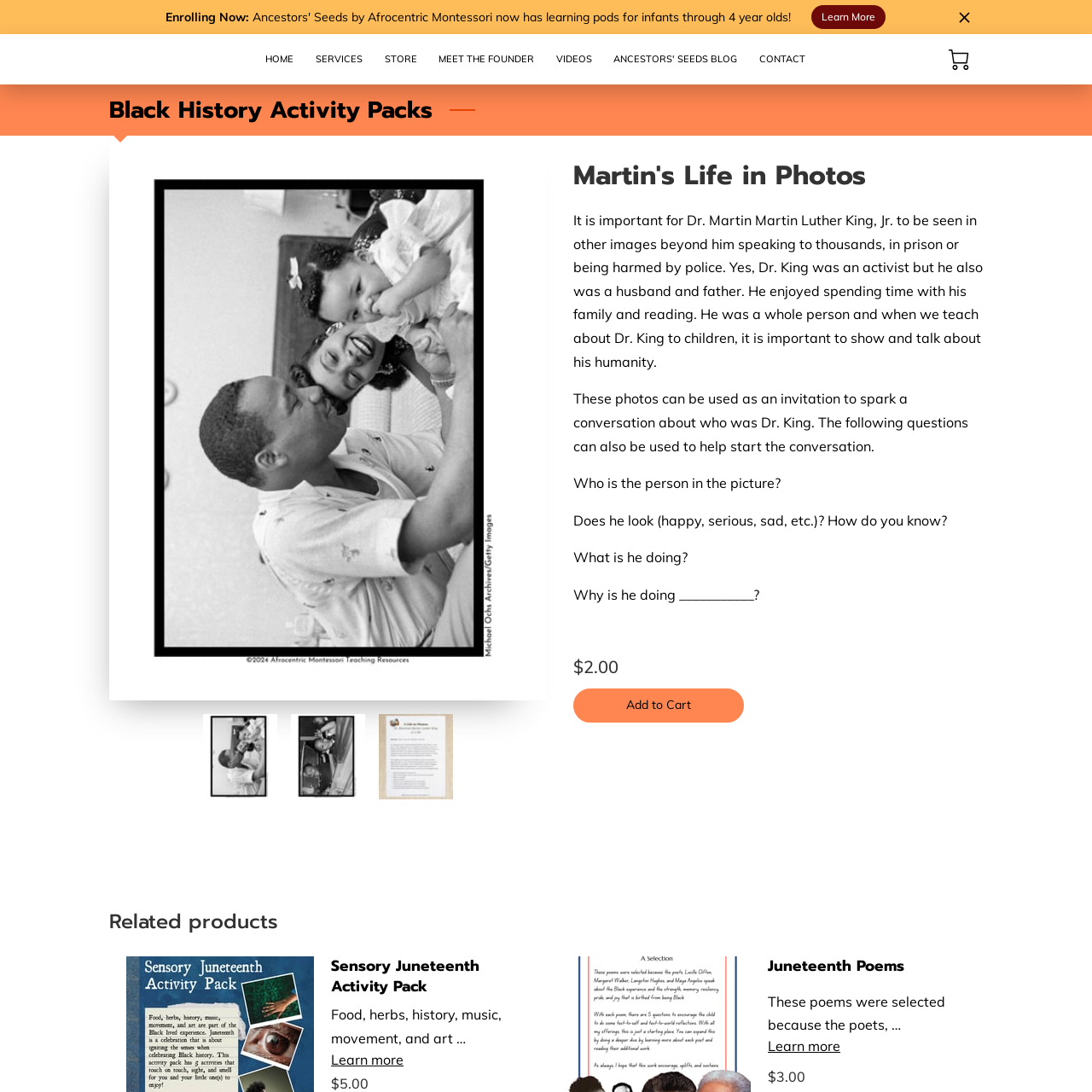Find and specify the bounding box coordinates that correspond to the clickable region for the instruction: "Learn more about Afrocentric Montessori".

[0.337, 0.008, 0.724, 0.022]